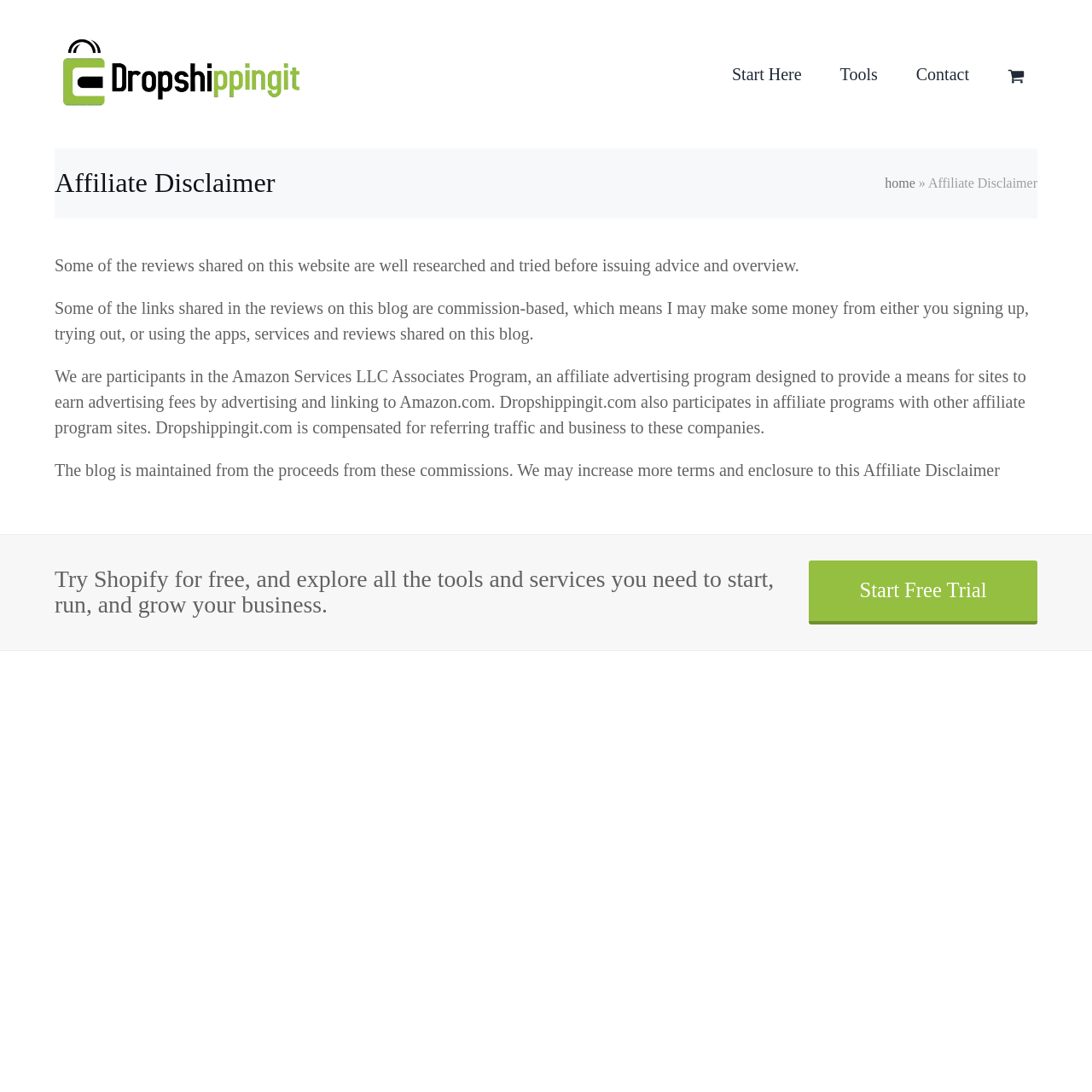What is the free trial being offered?
Provide a detailed and extensive answer to the question.

The link element with the text 'Start Free Trial' is accompanied by the StaticText element with the text 'Try Shopify for free, and explore all the tools and services you need to start, run, and grow your business.' This indicates that the free trial being offered is for Shopify.